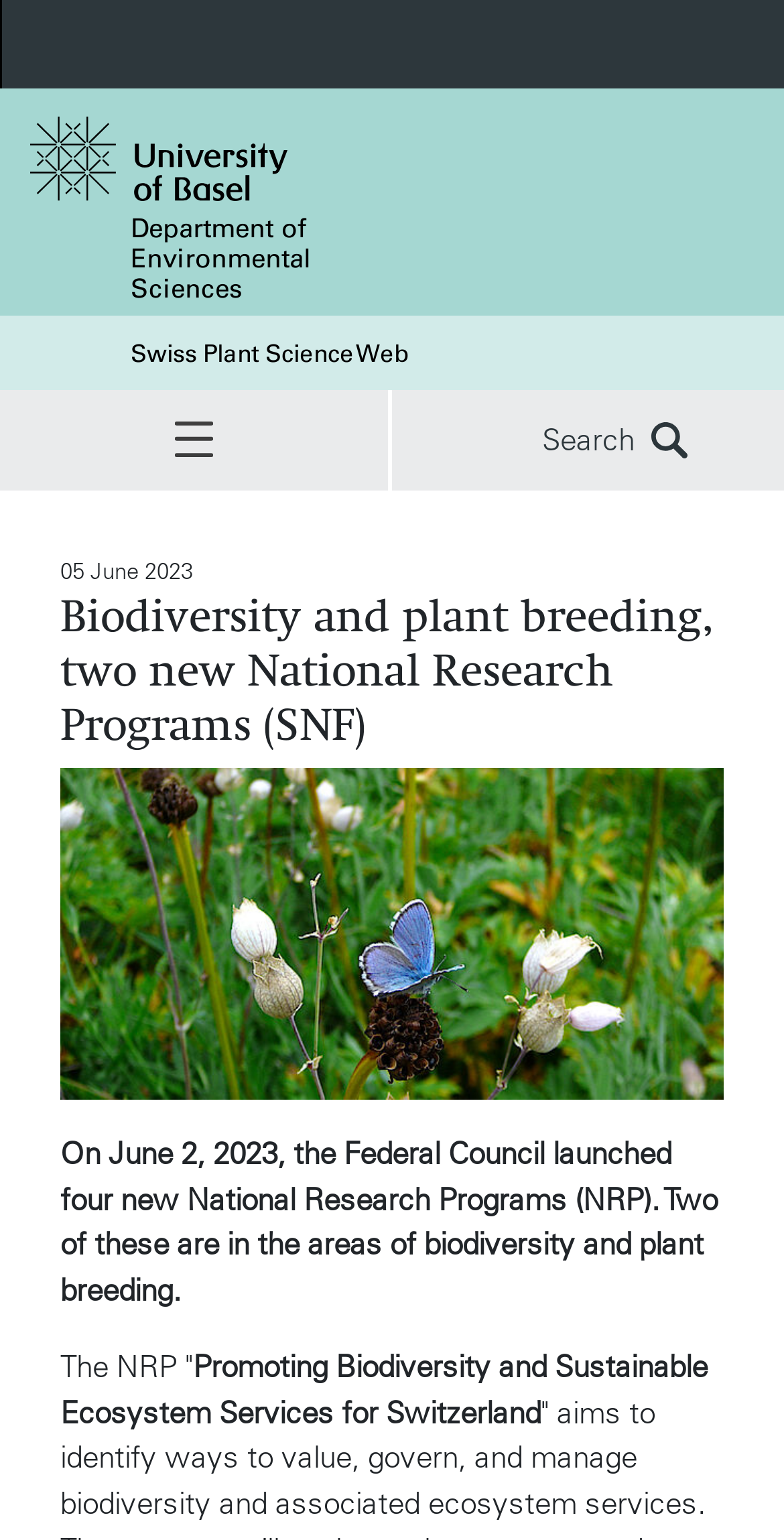What is the topic of the news?
Give a detailed response to the question by analyzing the screenshot.

I found the topic of the news by reading the heading element on the webpage, which contains the text 'Biodiversity and plant breeding, two new National Research Programs (SNF)'.